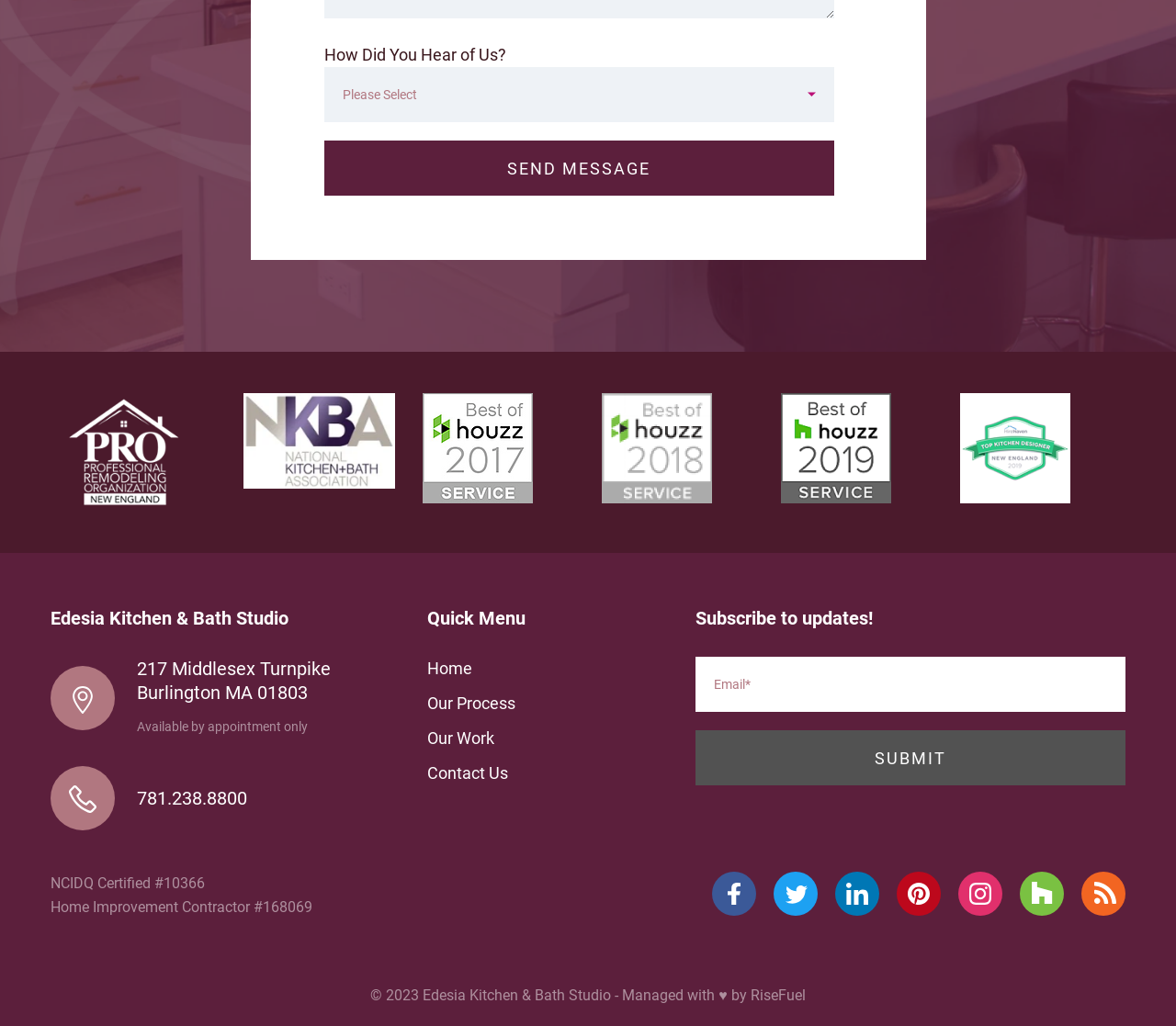Specify the bounding box coordinates for the region that must be clicked to perform the given instruction: "Enter your email address in the subscription box".

[0.591, 0.64, 0.957, 0.694]